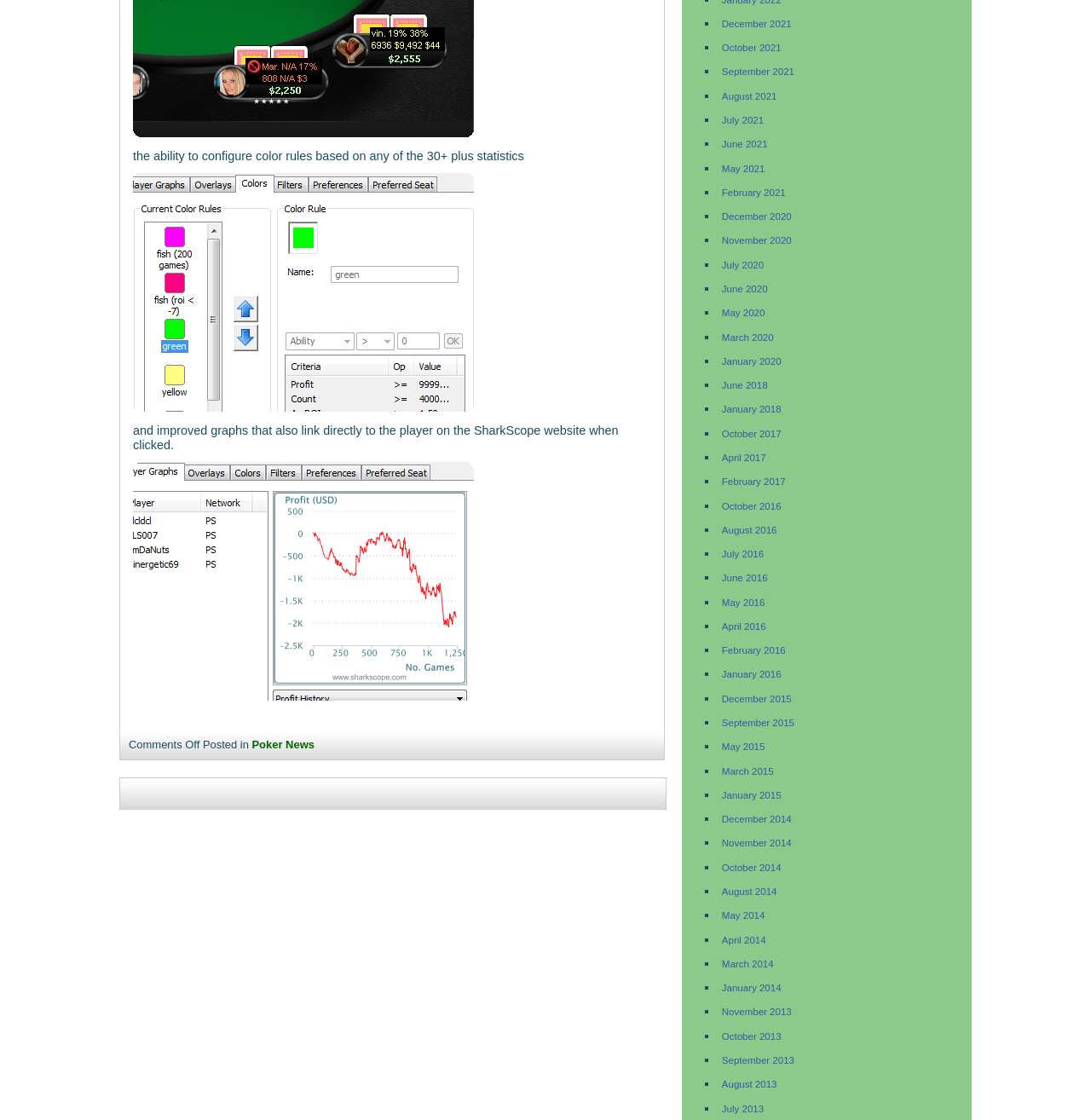Respond concisely with one word or phrase to the following query:
How many months are listed on this webpage?

24